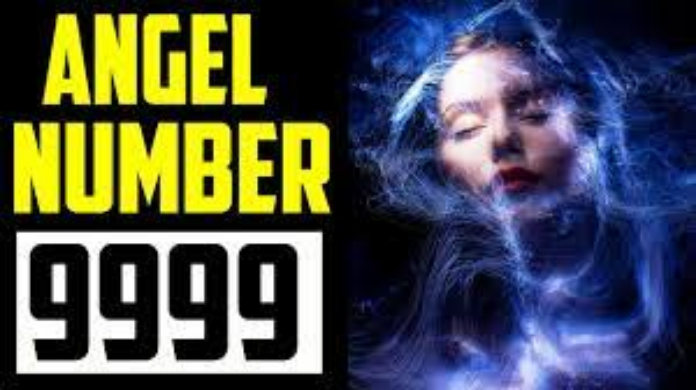Produce a meticulous caption for the image.

The image features a striking design centered around the theme of "Angel Number 9999." Prominently displayed in bold yellow letters at the top is the phrase "ANGEL NUMBER," capturing attention and suggesting a deep exploration of spiritual significance. Beneath this, the number "9999" is presented within a bold black rectangle, emphasizing its importance. 

The background captures a mystical, ethereal atmosphere with swirling blues and whites, heralding a sense of enchantment and intrigue. A figure with their eyes closed can be seen, adorned with a soft glow, possibly representing tranquility or a meditative state, which aligns with the themes of spiritual guidance often associated with angel numbers. This visual representation invites viewers to delve into the meanings and insights behind the number 9999, promising a rich exploration of its spiritual implications.